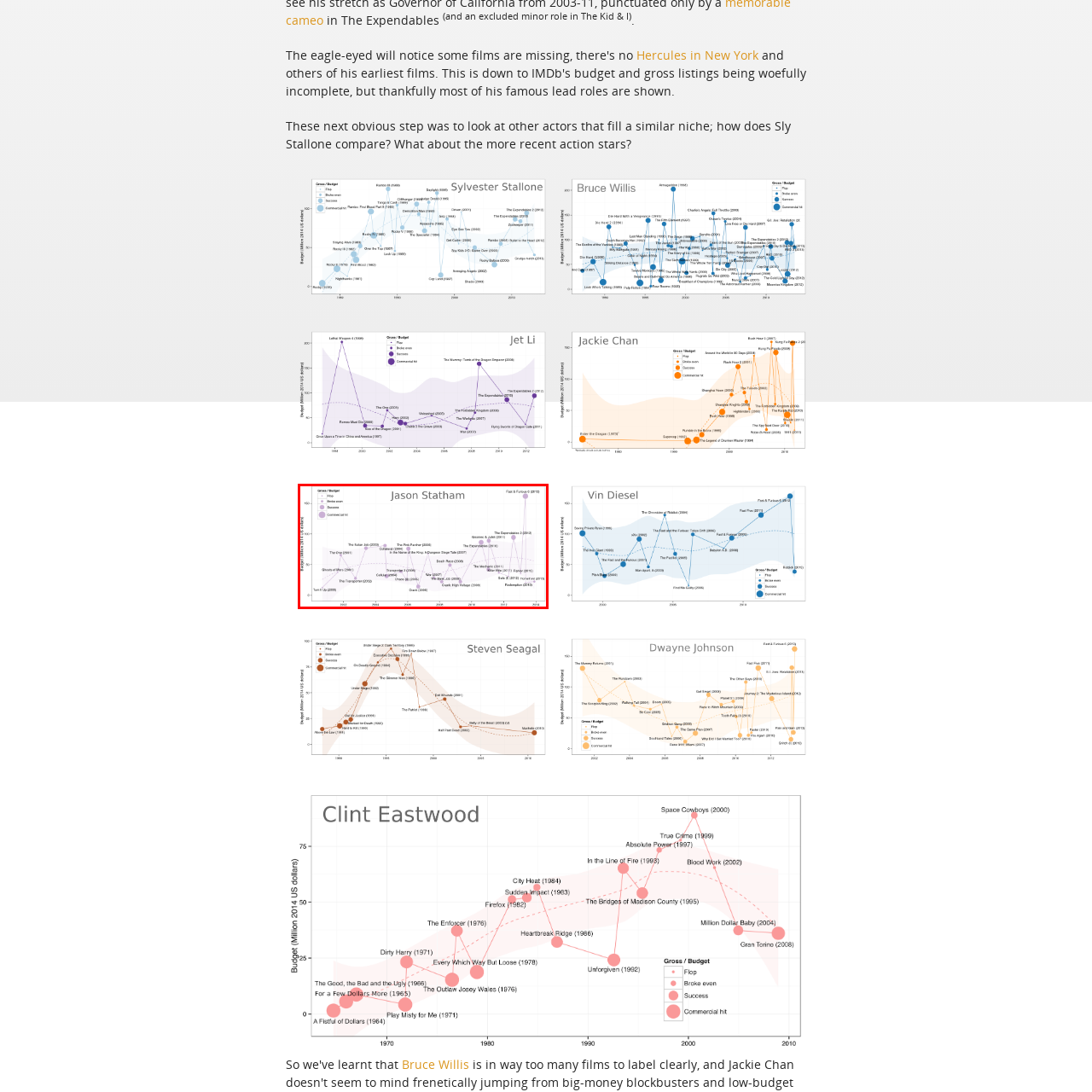Concentrate on the section within the teal border, What type of films does the graph primarily focus on? 
Provide a single word or phrase as your answer.

Action films